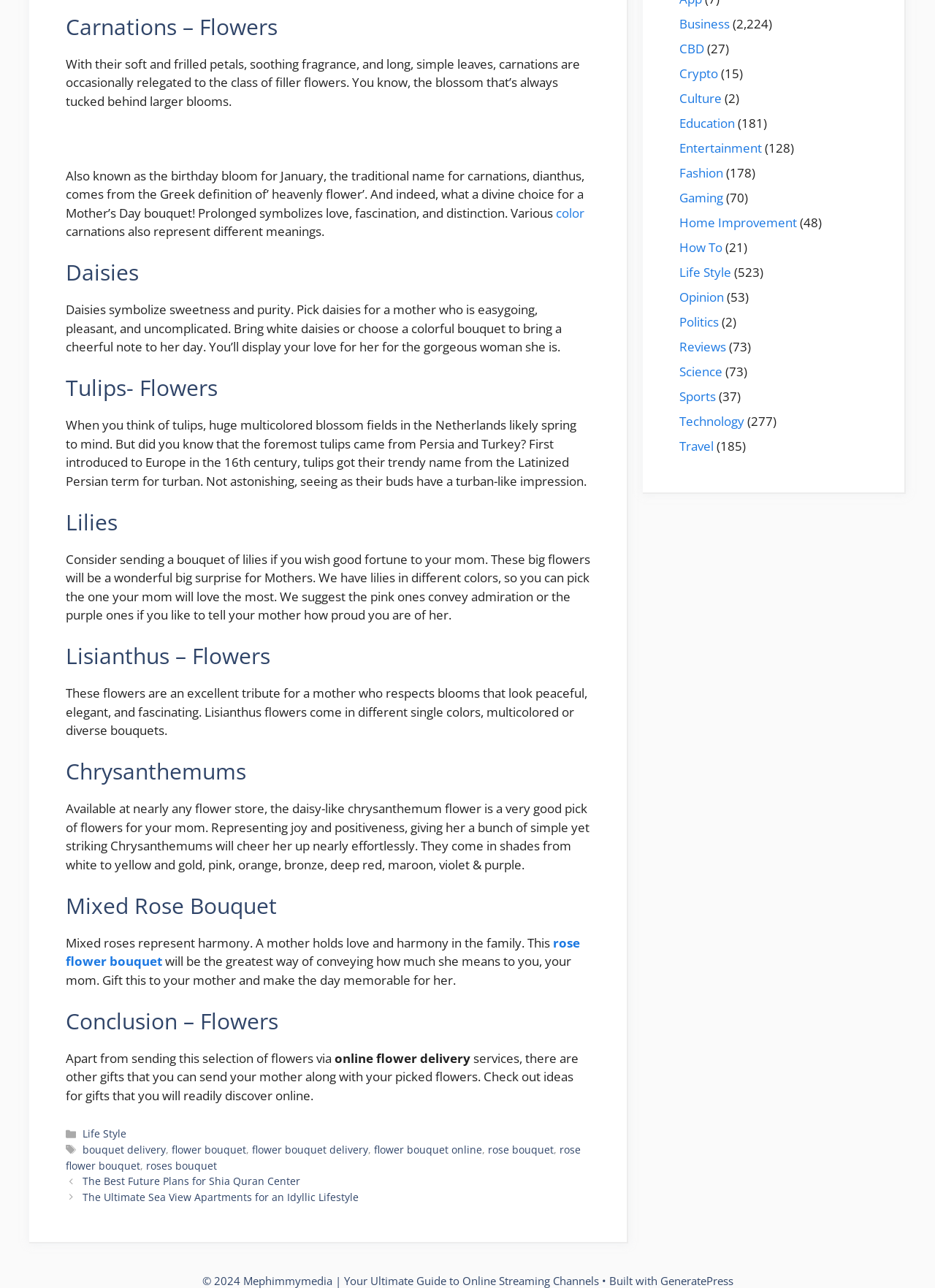Analyze the image and deliver a detailed answer to the question: What is the name of the flower that represents joy and positiveness?

The webpage mentions that chrysanthemums represent joy and positiveness. This information can be found in the section about chrysanthemums, which states that 'Available at nearly any flower store, the daisy-like chrysanthemum flower is a very good pick of flowers for your mom. Representing joy and positiveness, giving her a bunch of simple yet striking Chrysanthemums will cheer her up nearly effortlessly.'